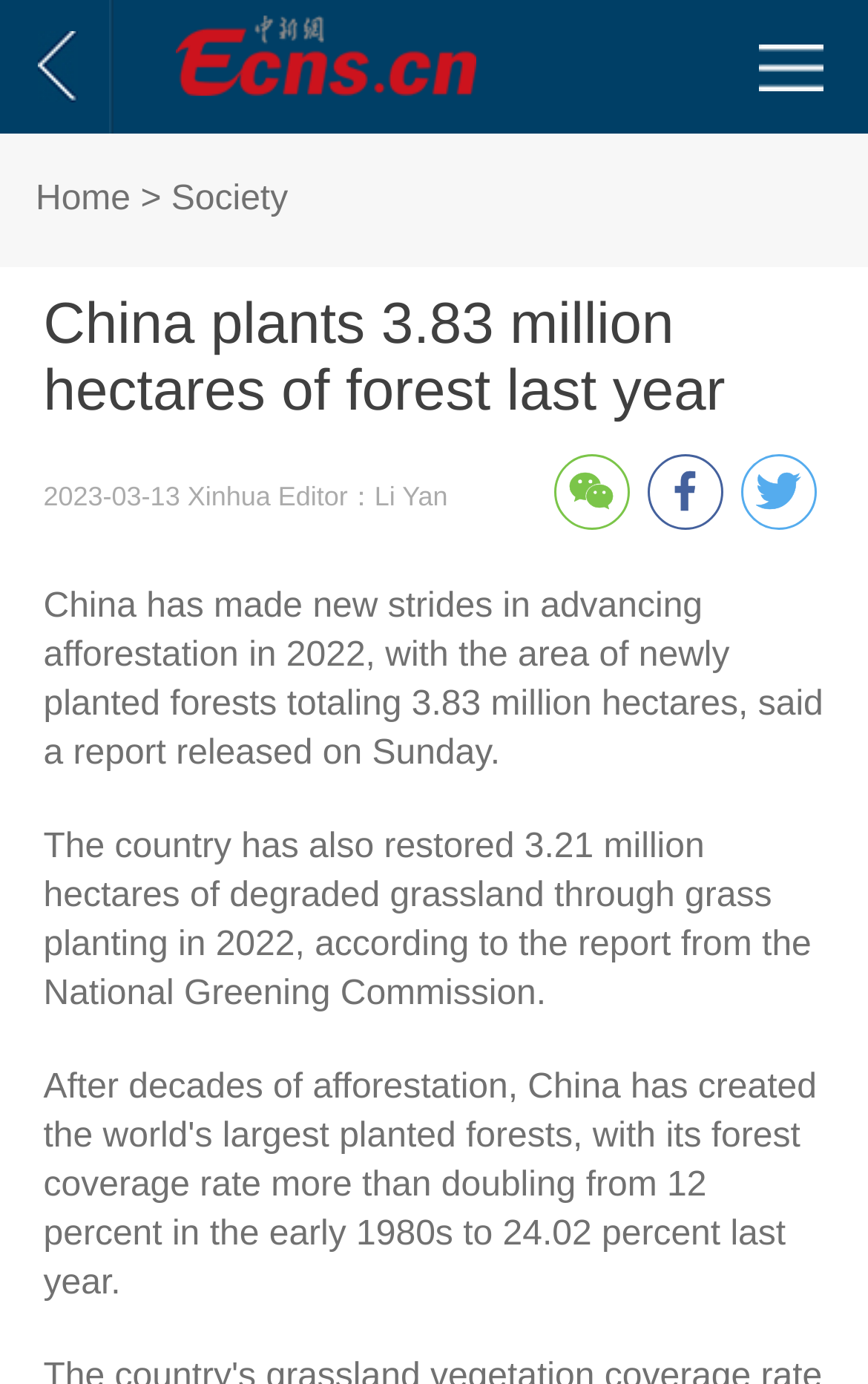What is the area of newly planted forests in 2022?
Refer to the screenshot and respond with a concise word or phrase.

3.83 million hectares